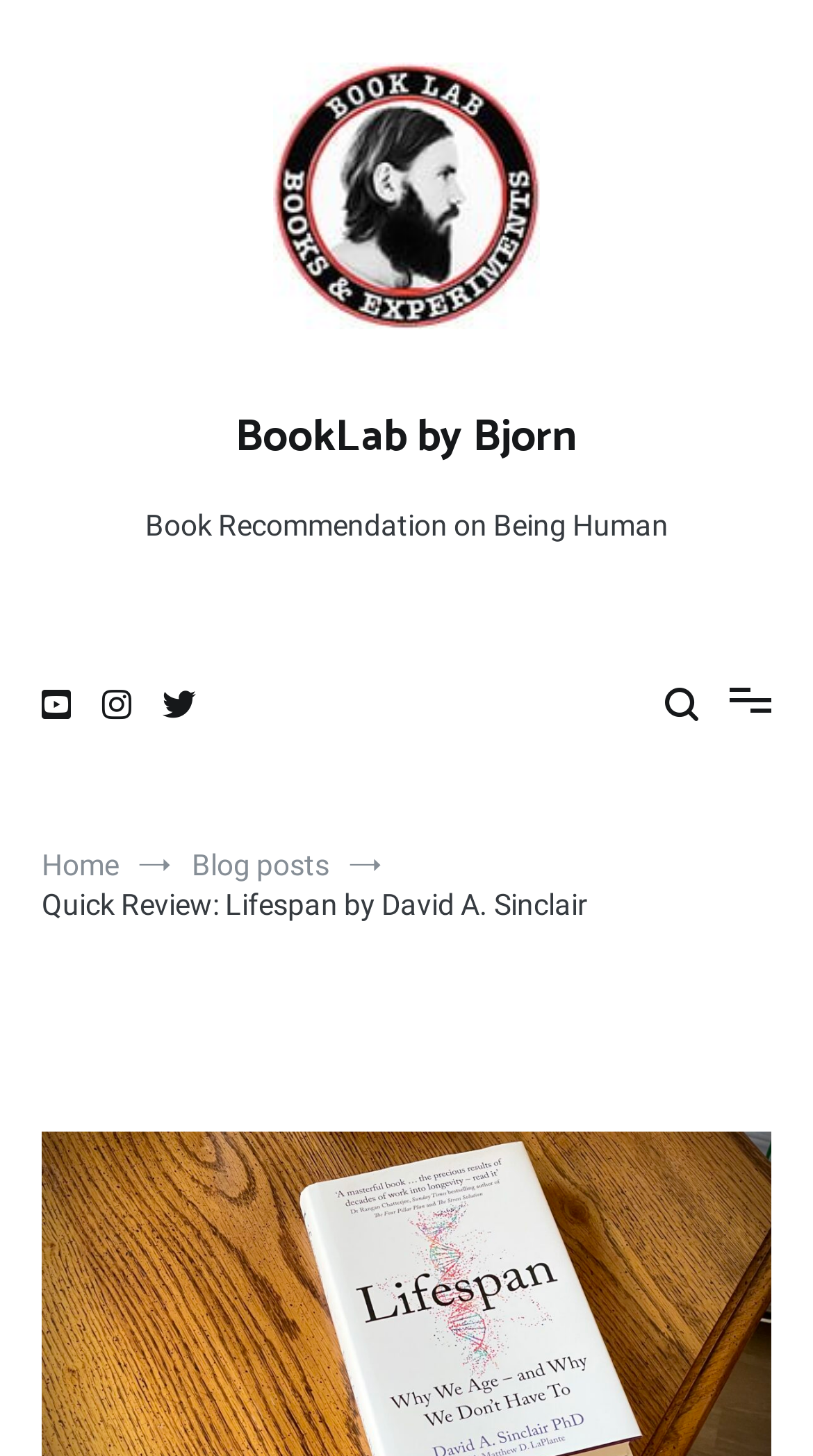Find the bounding box coordinates for the UI element whose description is: "Home". The coordinates should be four float numbers between 0 and 1, in the format [left, top, right, bottom].

[0.051, 0.583, 0.146, 0.605]